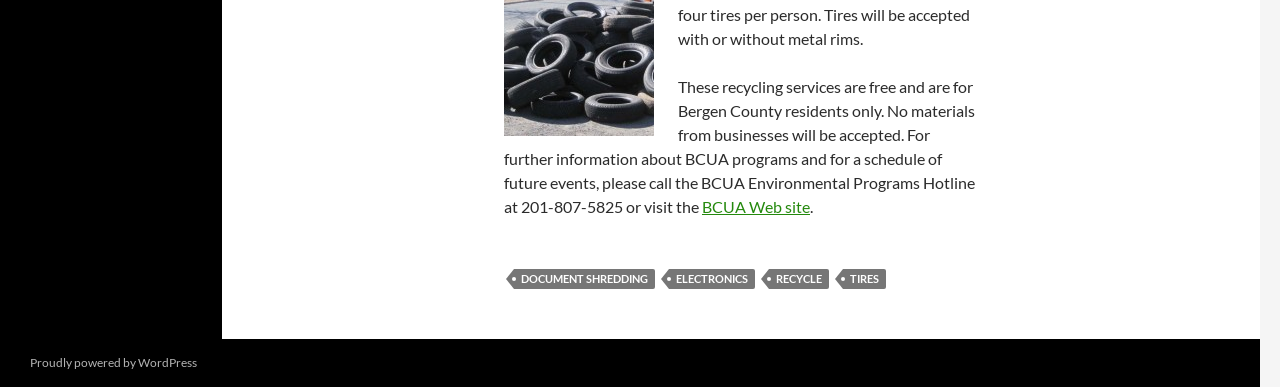Give a one-word or phrase response to the following question: Who powers the website?

WordPress